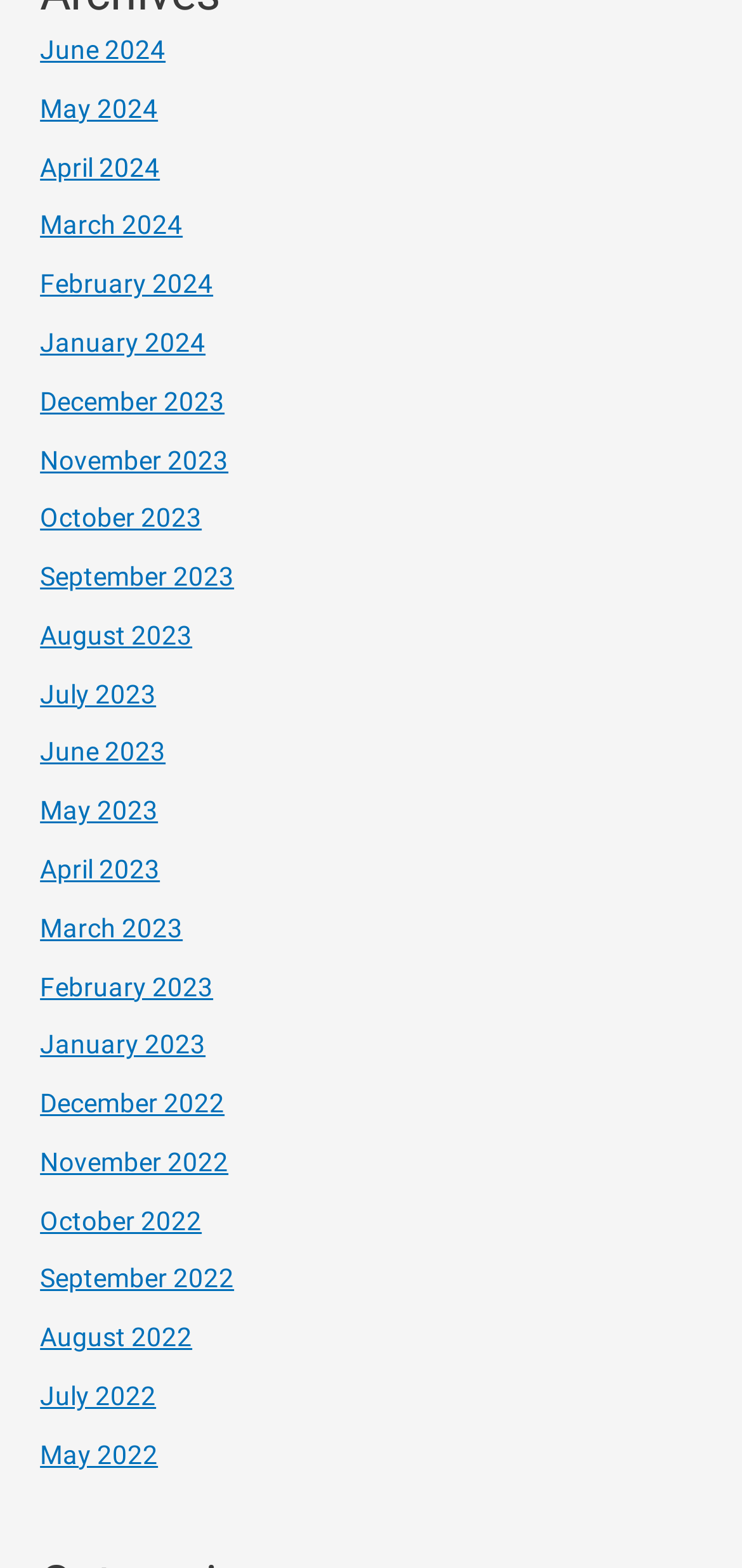Please locate the bounding box coordinates of the element that should be clicked to complete the given instruction: "browse January 2024".

[0.054, 0.209, 0.277, 0.228]